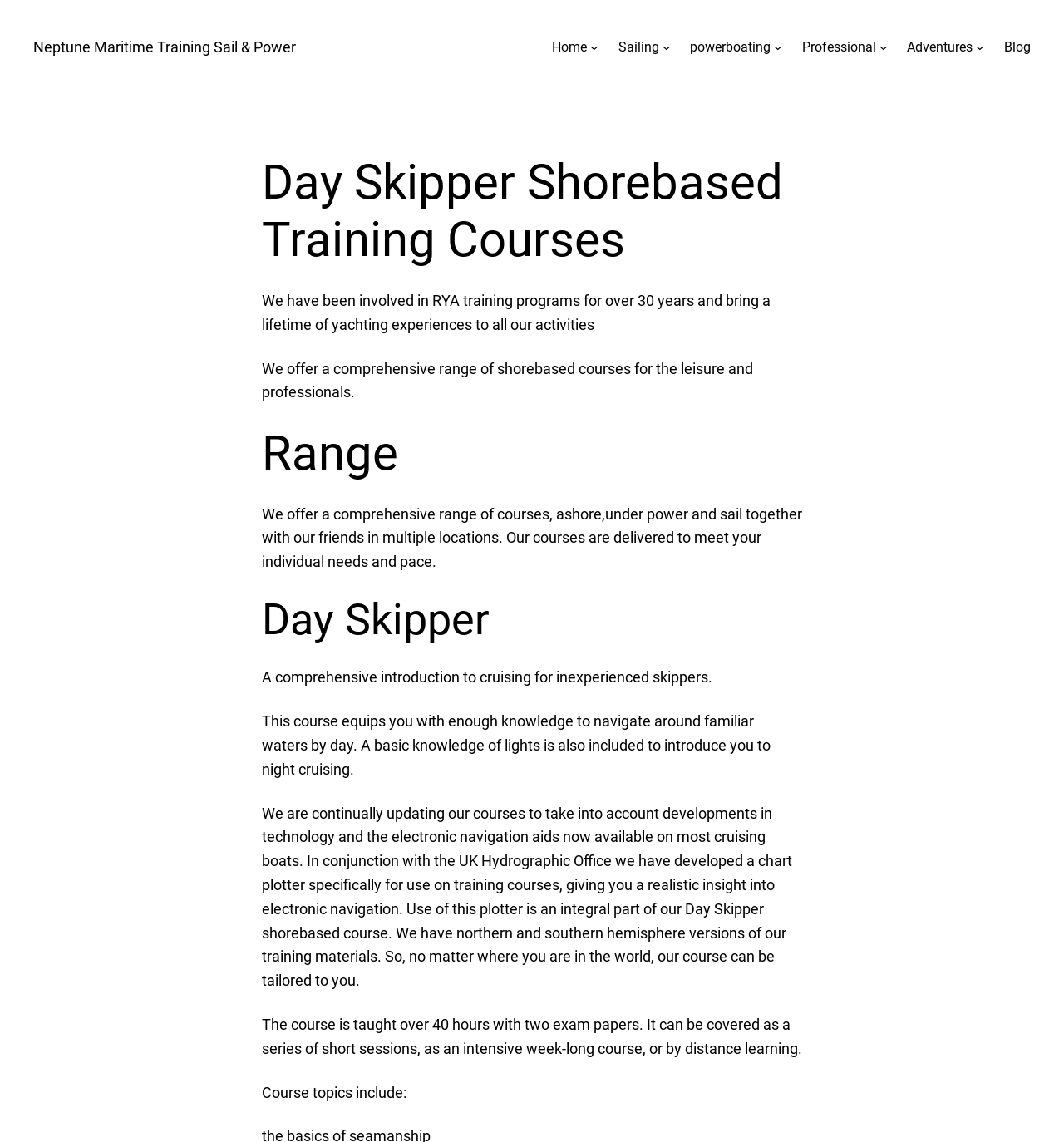Refer to the image and provide a thorough answer to this question:
What is the duration of the Day Skipper course?

According to the webpage, the Day Skipper course is taught over 40 hours, with two exam papers. This information is provided in the section describing the course details.